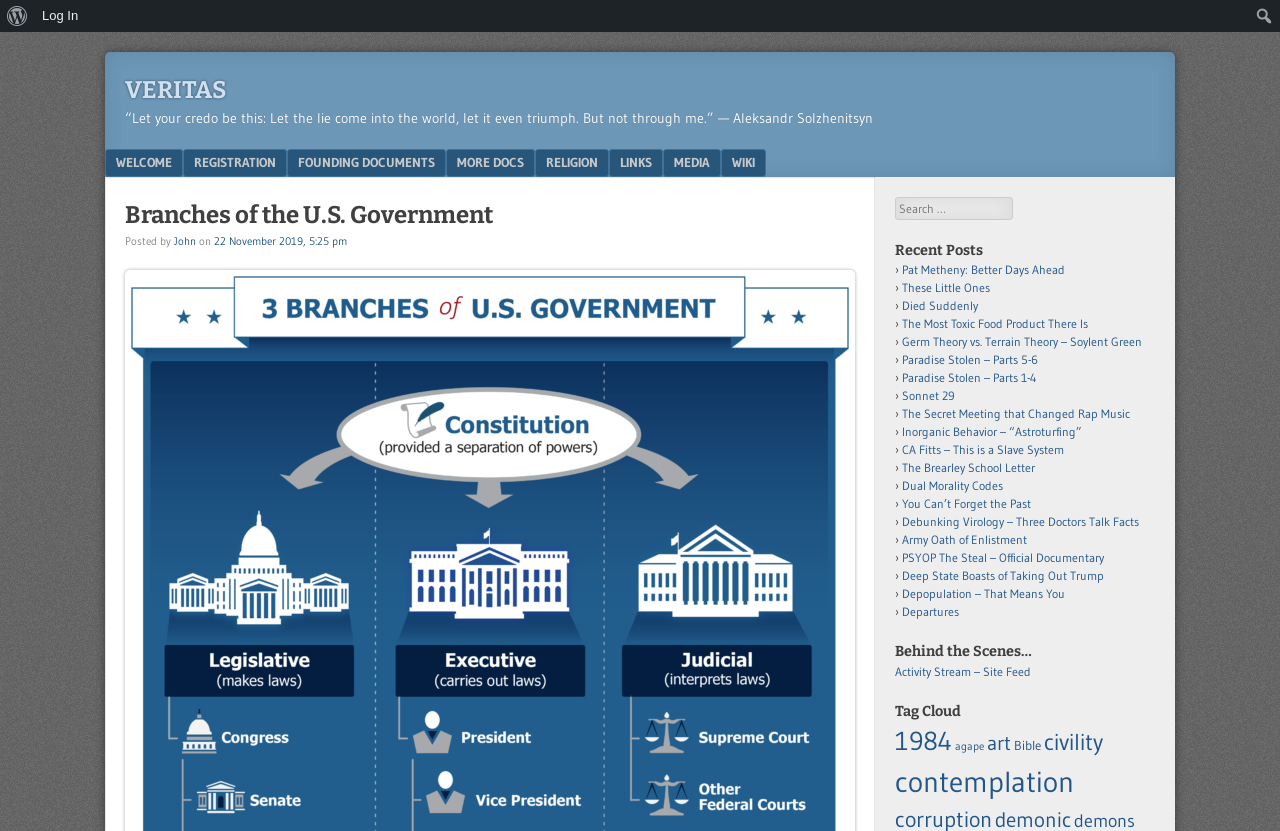Generate a thorough description of the webpage.

The webpage is titled "Branches of the U.S. Government – Veritas" and features a prominent heading "VERITAS" at the top left corner. Below this heading is a quote from Aleksandr Solzhenitsyn. To the right of the quote is a menu with links to various pages, including "WELCOME", "REGISTRATION", "FOUNDING DOCUMENTS", and more.

On the top right corner, there is a search bar with a magnifying glass icon. Below the search bar is a heading "Recent Posts" followed by a list of 15 links to different articles, including "Pat Metheny: Better Days Ahead", "These Little Ones", and "Debunking Virology – Three Doctors Talk Facts".

To the right of the recent posts section is a heading "Behind the Scenes…" followed by a link to "Activity Stream – Site Feed". Below this is a heading "Tag Cloud" with links to various tags, including "1984", "agape", "art", and more.

At the very bottom of the page, there is a vertical menu on the right side with options to log in and access WordPress features.